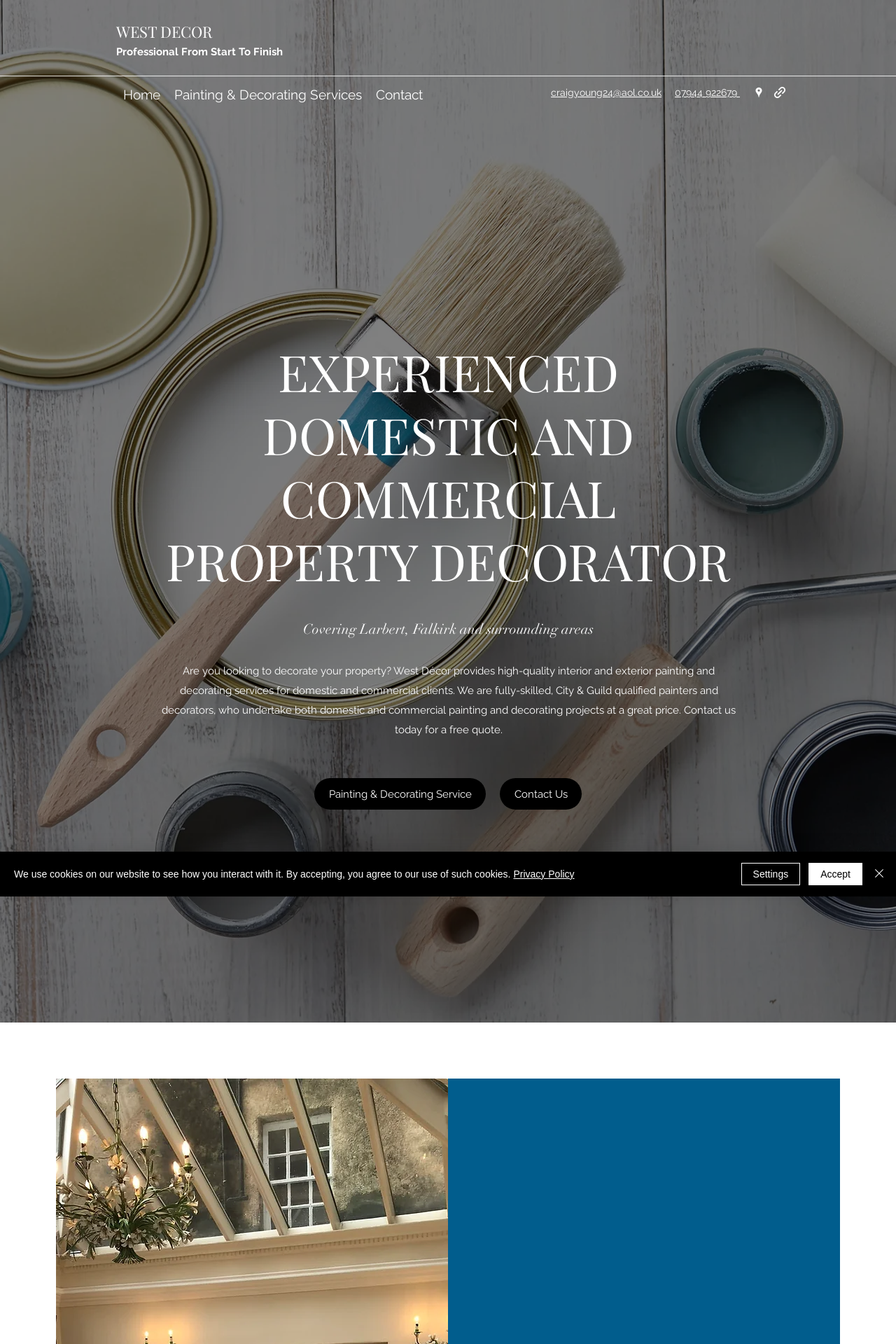Give an extensive and precise description of the webpage.

The webpage is about West Décor, a property decorator service based in Falkirk. At the top, there is a logo link "WEST DECOR" and a tagline "Professional From Start To Finish". Below this, there is a navigation menu with links to "Home", "Painting & Decorating Services", and "Contact".

On the left side, there is a large image related to "Paint Supplies" that takes up most of the vertical space. To the right of this image, there is a heading that reads "EXPERIENCED DOMESTIC AND COMMERCIAL PROPERTY DECORATOR". Below this heading, there is a paragraph of text that describes the services offered by West Décor, including interior and exterior painting and decorating for domestic and commercial clients.

There are two links, "Painting & Decorating Service" and "Contact Us", placed below the paragraph. Further down, there is a section with a heading "ABOUT WEST DECOR". 

At the bottom of the page, there is a social bar with links to Google Places and Yell.com, each accompanied by an image. There is also a cookie policy alert that appears at the bottom of the page, with links to "Privacy Policy" and buttons to "Accept", "Settings", and "Close".